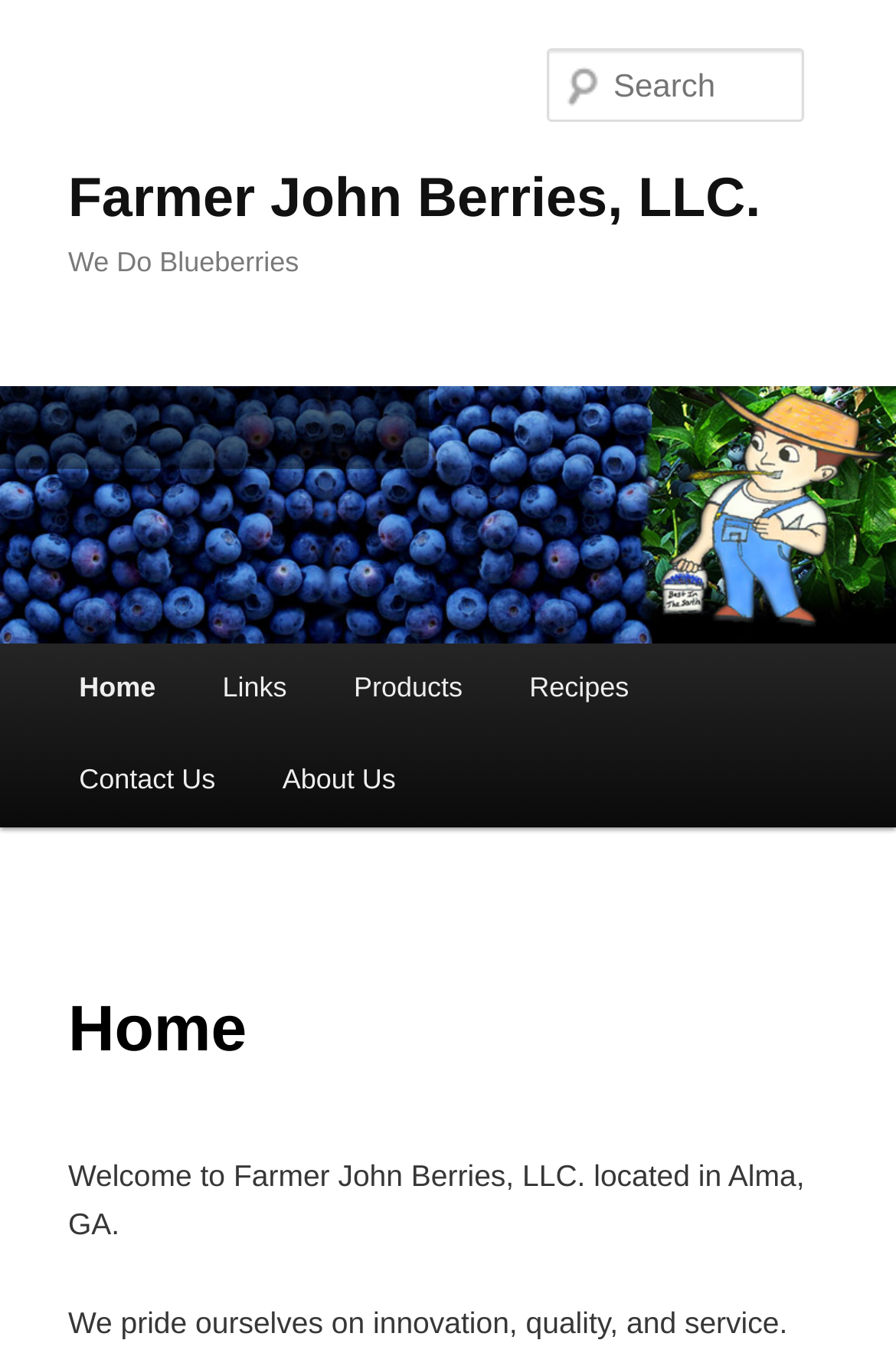Provide your answer in one word or a succinct phrase for the question: 
Where is Farmer John Berries, LLC. located?

Alma, GA